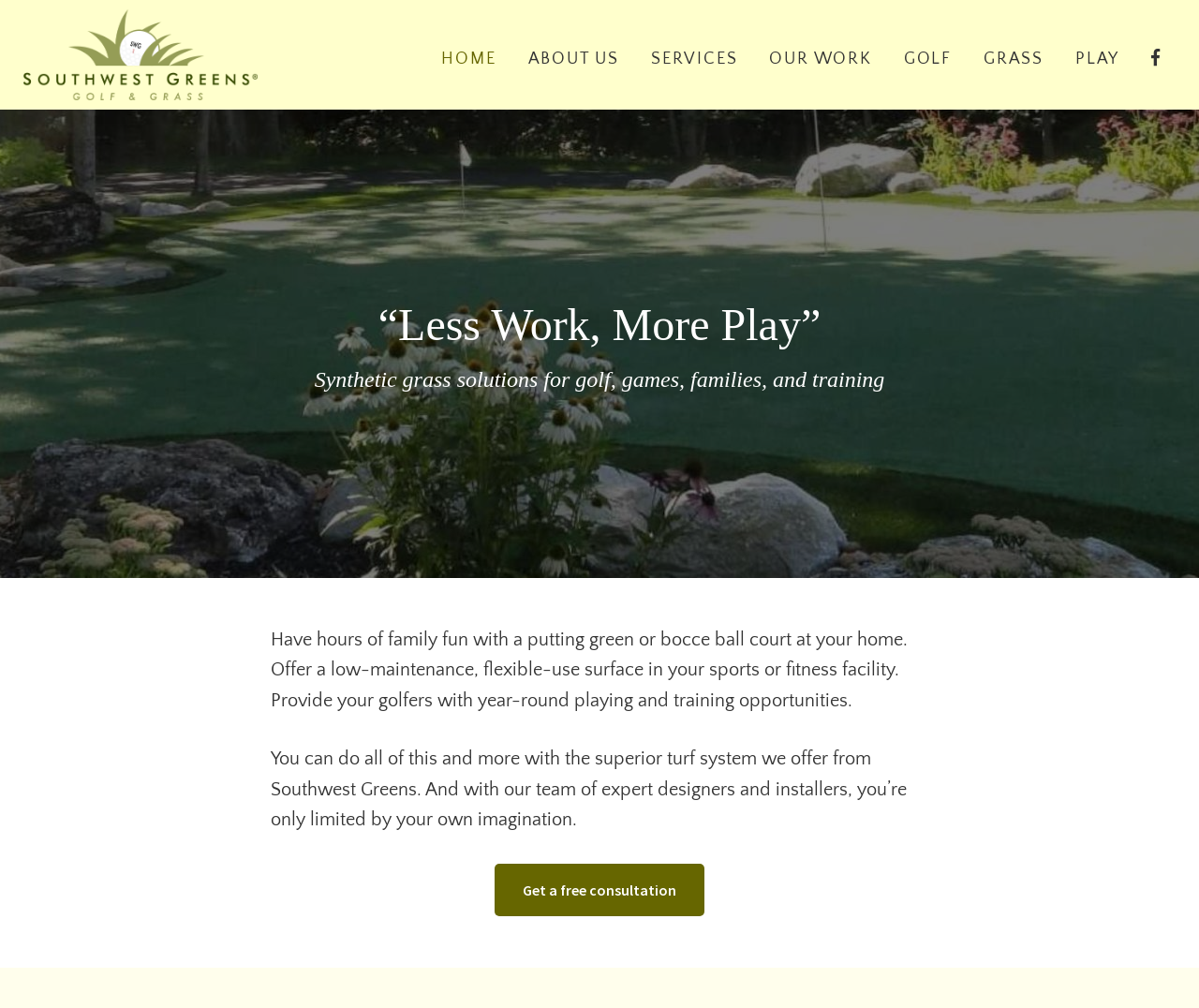What is the tagline of the company?
Based on the image, please offer an in-depth response to the question.

I found the tagline by looking at the section that appears to be the hero section or banner of the webpage. The static text element with the quote '“Less Work, More Play”' is likely the company tagline, as it's a short phrase that summarizes the company's mission or values.